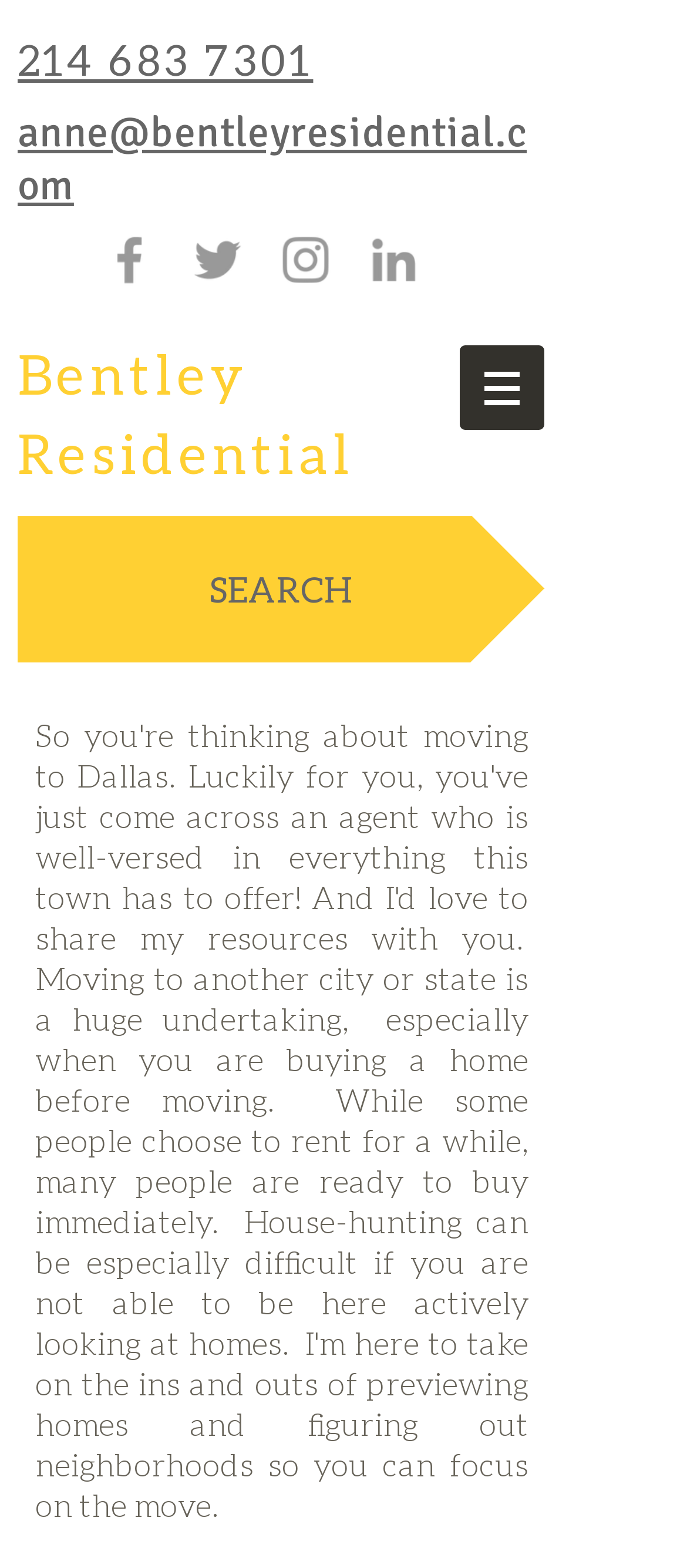Illustrate the webpage with a detailed description.

The webpage is about relocation services provided by Bentley Residential. At the top, there is a navigation menu labeled "Site" with a button that has a popup menu. To the left of the navigation menu, there is a heading that reads "Bentley Residential". Below the heading, there is a link labeled "SEARCH".

On the top-left corner, there is a social bar with four links, each represented by a grey icon, for Facebook, Twitter, Instagram, and LinkedIn. Below the social bar, there are two headings, one displaying an email address "anne@bentleyresidential.com" and the other displaying a phone number "214 683 7301". Both headings have corresponding links below them.

The overall layout of the webpage is organized, with clear headings and concise text. The use of icons and images adds visual appeal to the page.